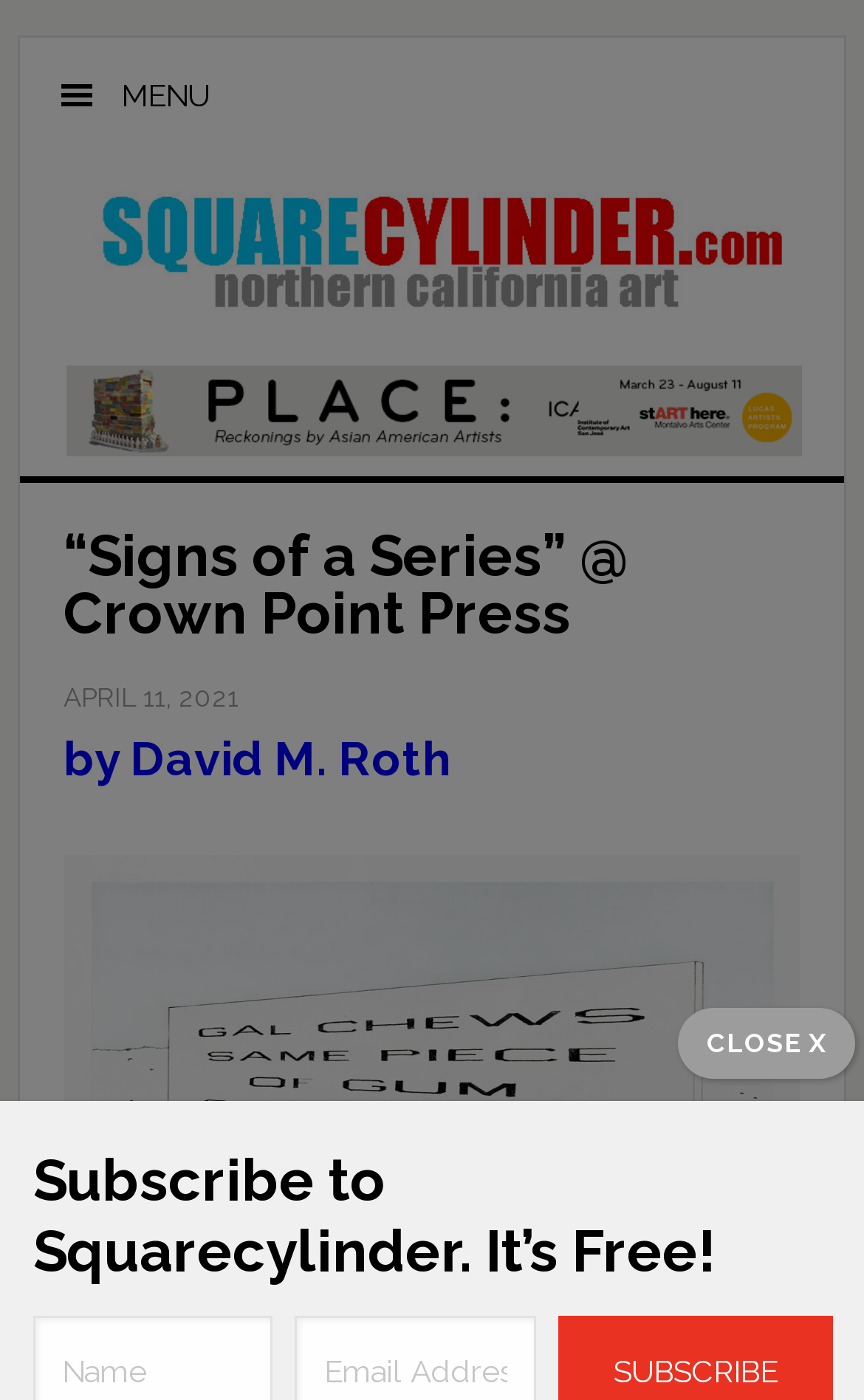Given the webpage screenshot and the description, determine the bounding box coordinates (top-left x, top-left y, bottom-right x, bottom-right y) that define the location of the UI element matching this description: Uncategorized

None